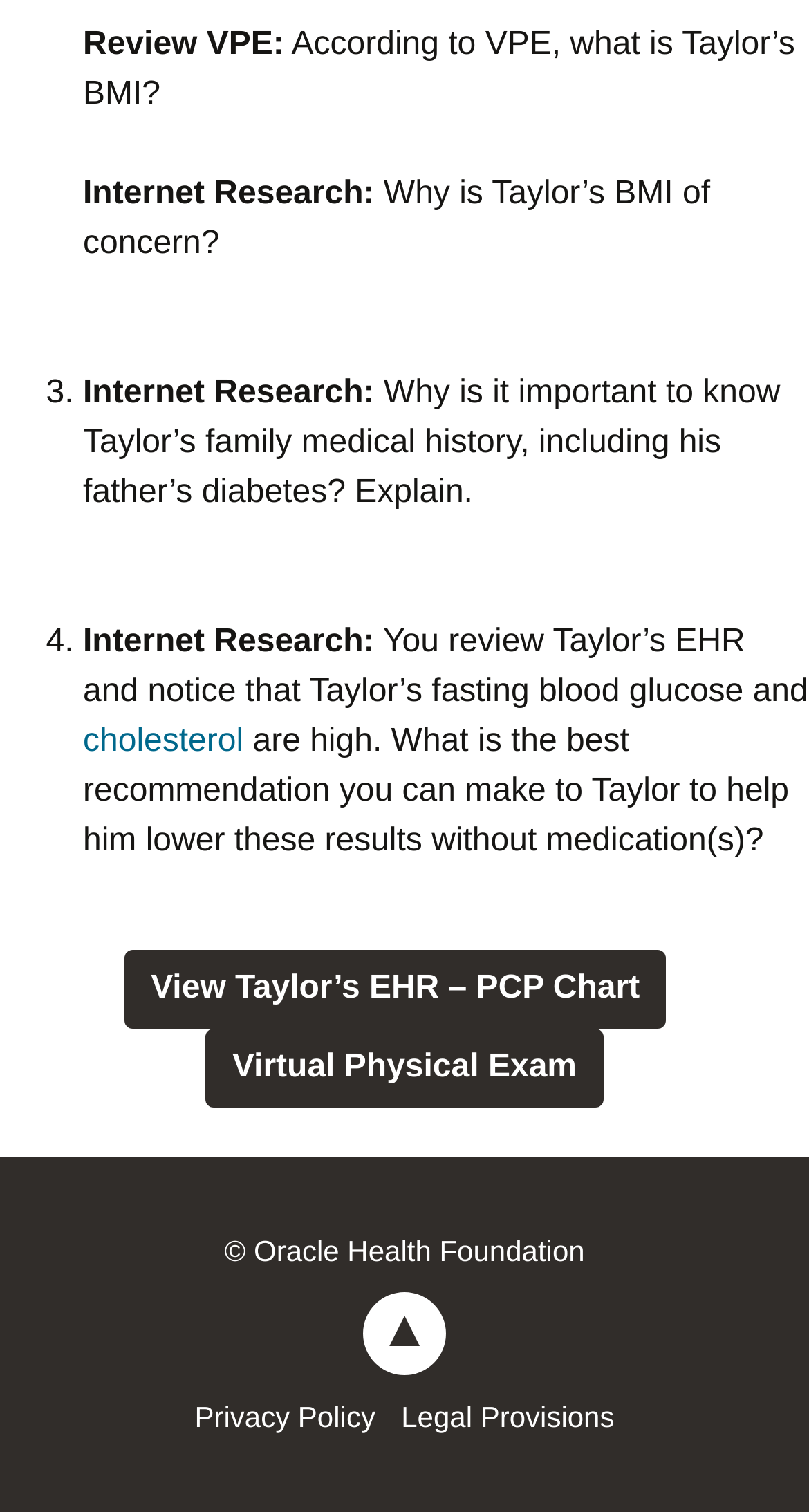What is the link related to Taylor's EHR?
Answer the question with a single word or phrase by looking at the picture.

View Taylor’s EHR – PCP Chart